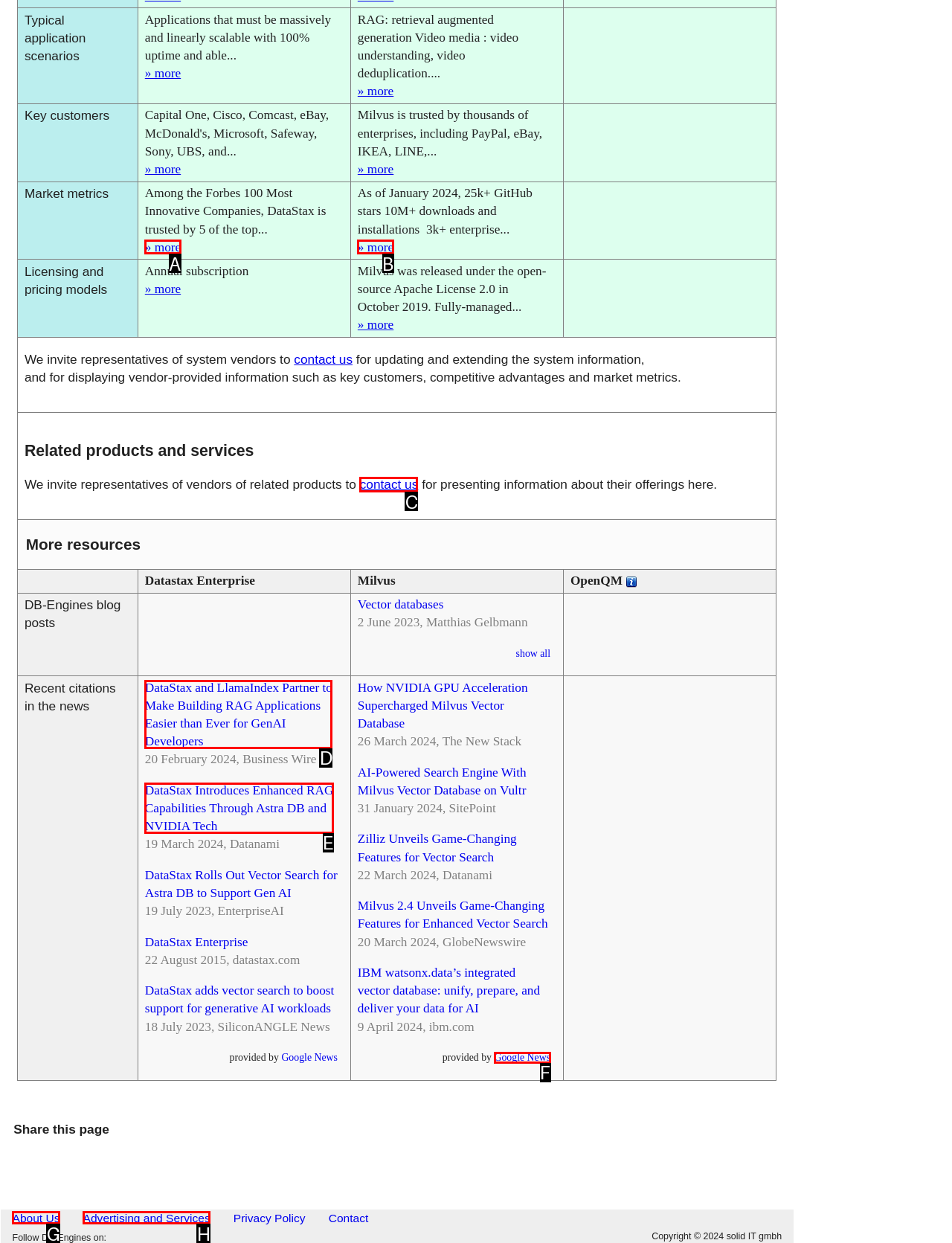Indicate which lettered UI element to click to fulfill the following task: click on 'contact us' to present information about related products
Provide the letter of the correct option.

C